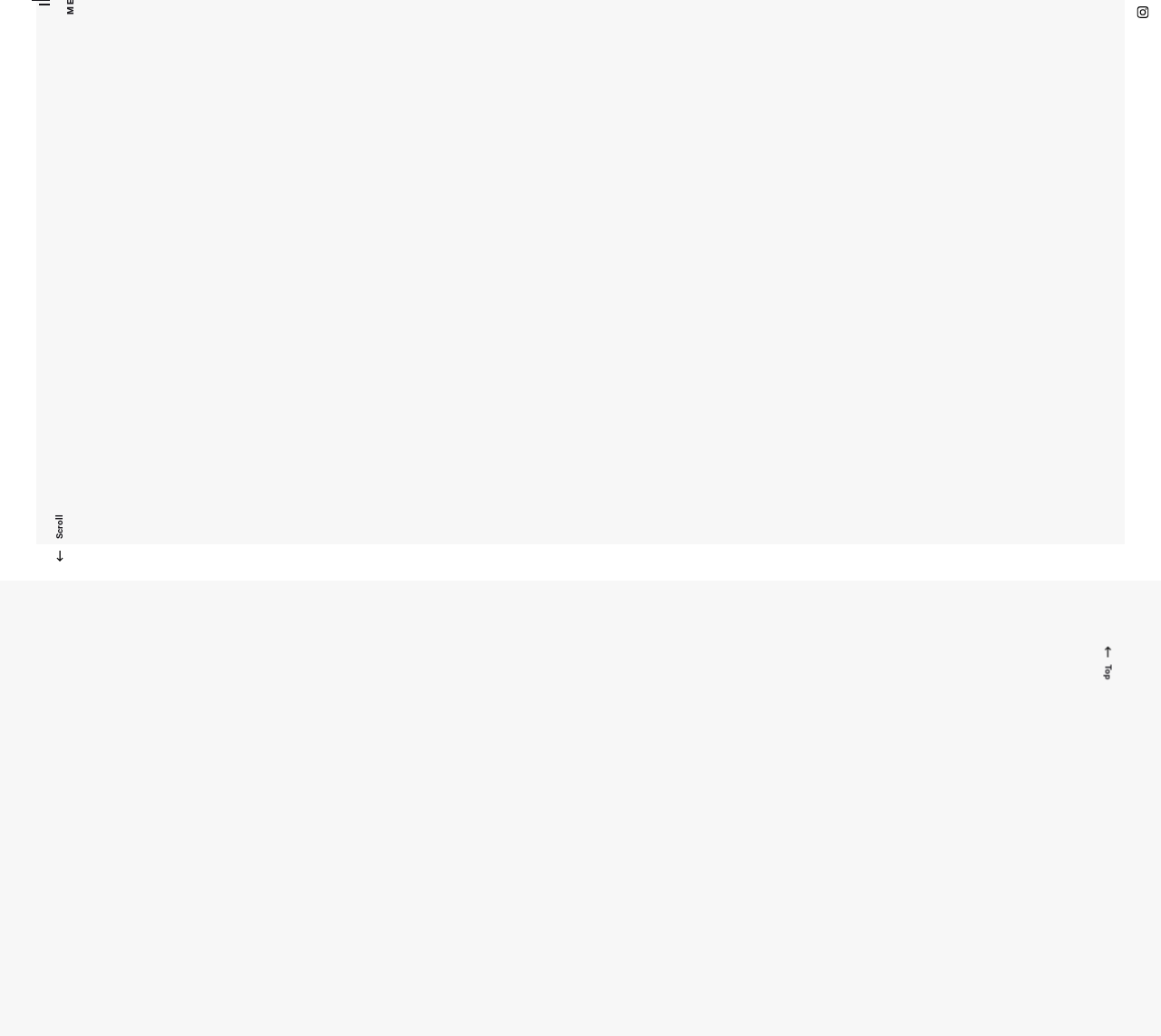Based on the element description, predict the bounding box coordinates (top-left x, top-left y, bottom-right x, bottom-right y) for the UI element in the screenshot: consumers are increasingly engaging

[0.633, 0.407, 0.812, 0.421]